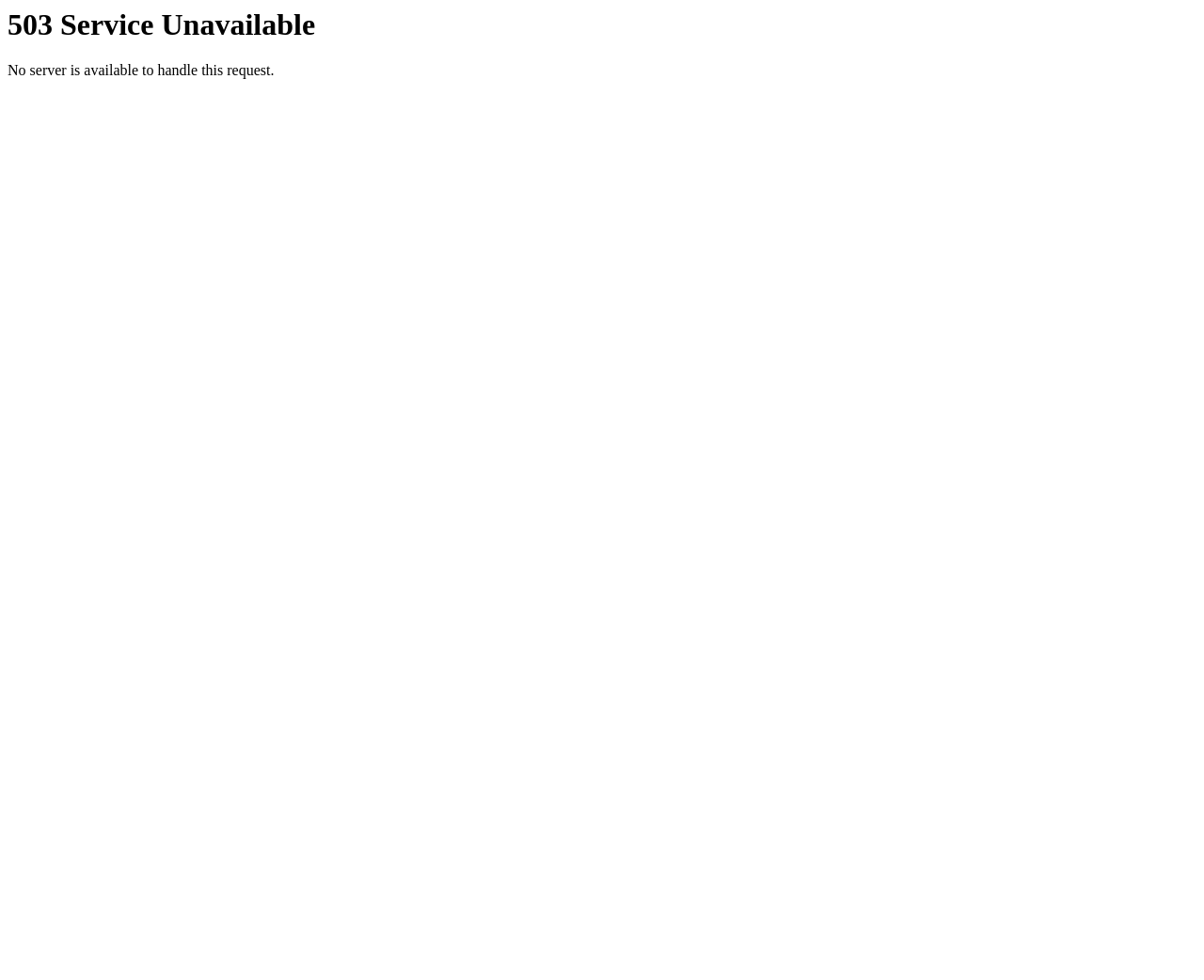Please find the top heading of the webpage and generate its text.

503 Service Unavailable